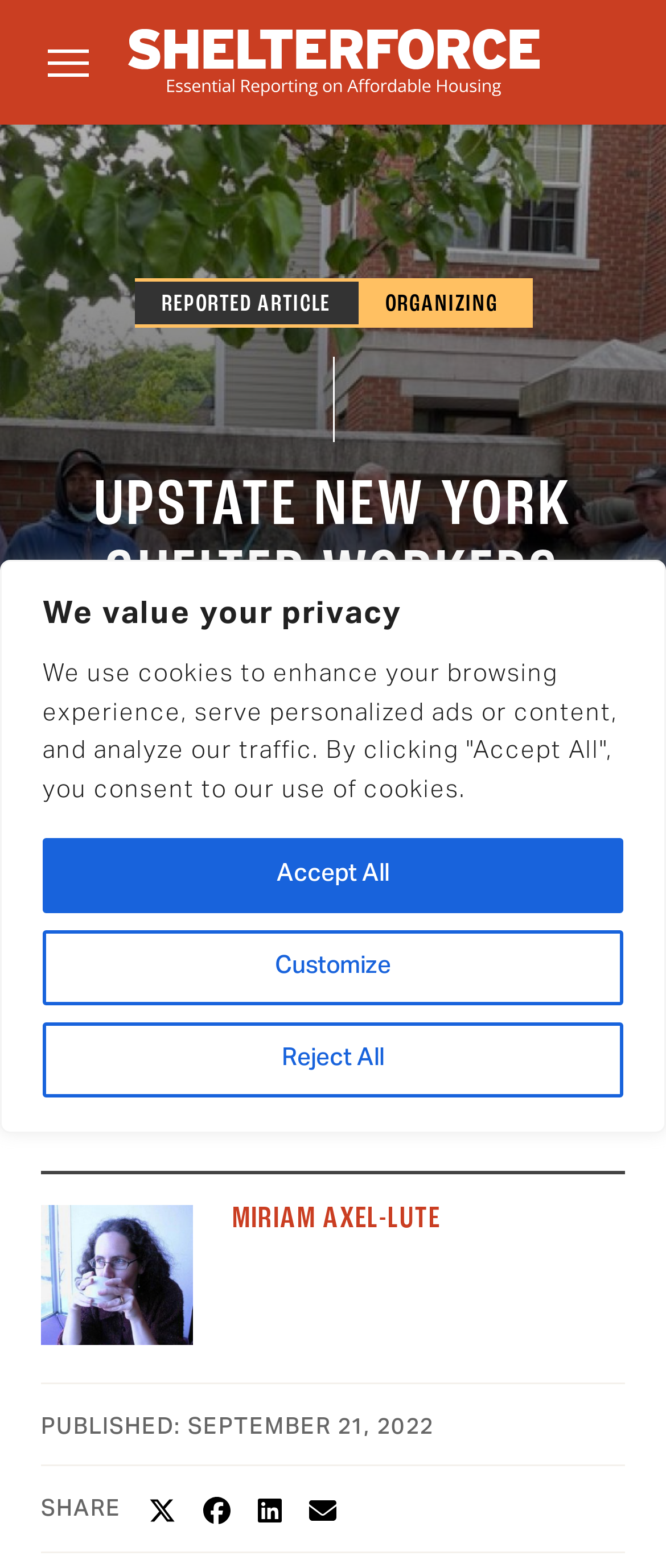Utilize the information from the image to answer the question in detail:
Who is the author of the article?

The article has a section with the author's name and photo, which indicates that Miriam Axel-Lute is the author of the article.